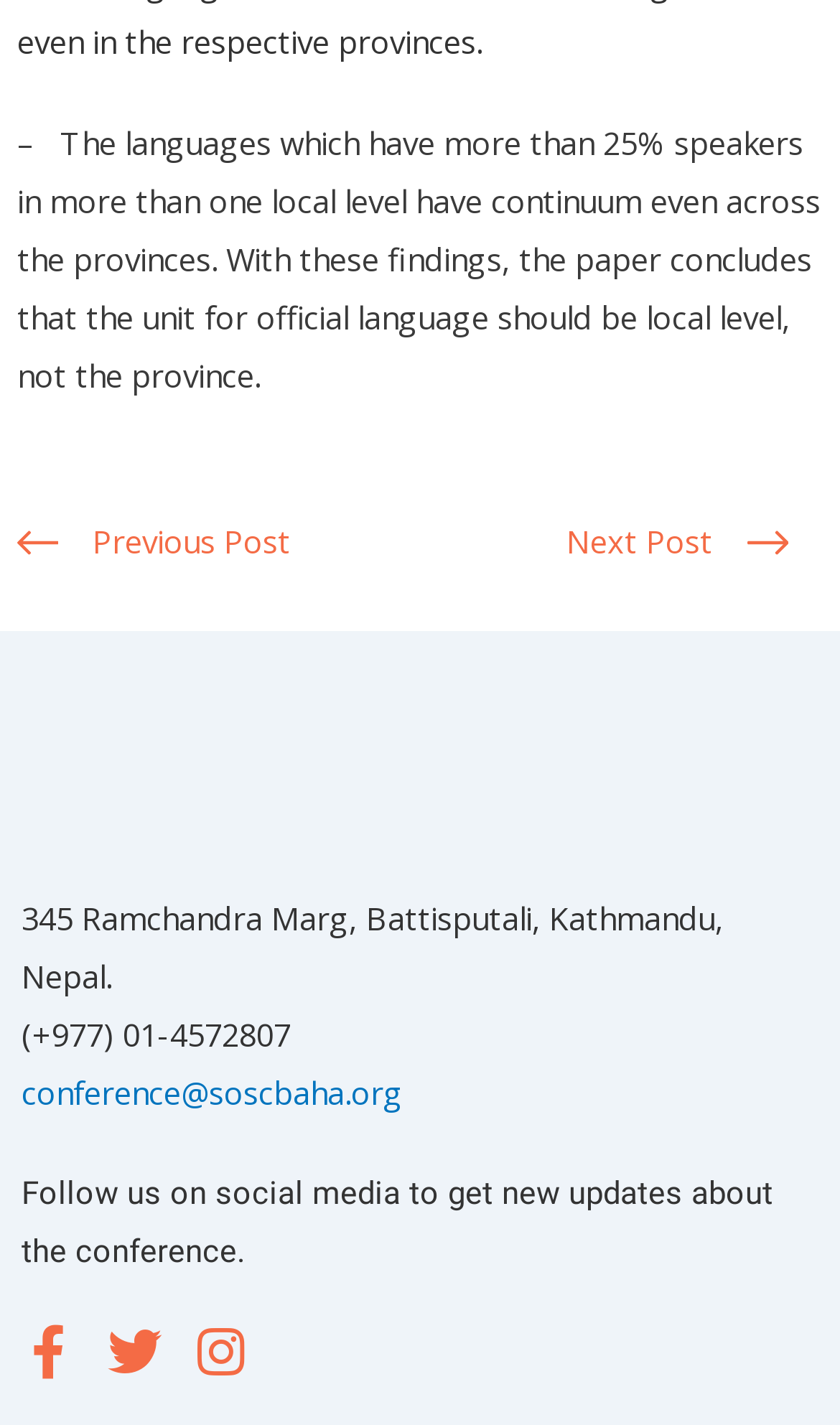Refer to the image and answer the question with as much detail as possible: What is the purpose of the links 'Previous Post' and 'Next Post'?

The links 'Previous Post' and 'Next Post' are likely used for navigation, allowing users to move to the previous or next post or article, as indicated by their positions and text.